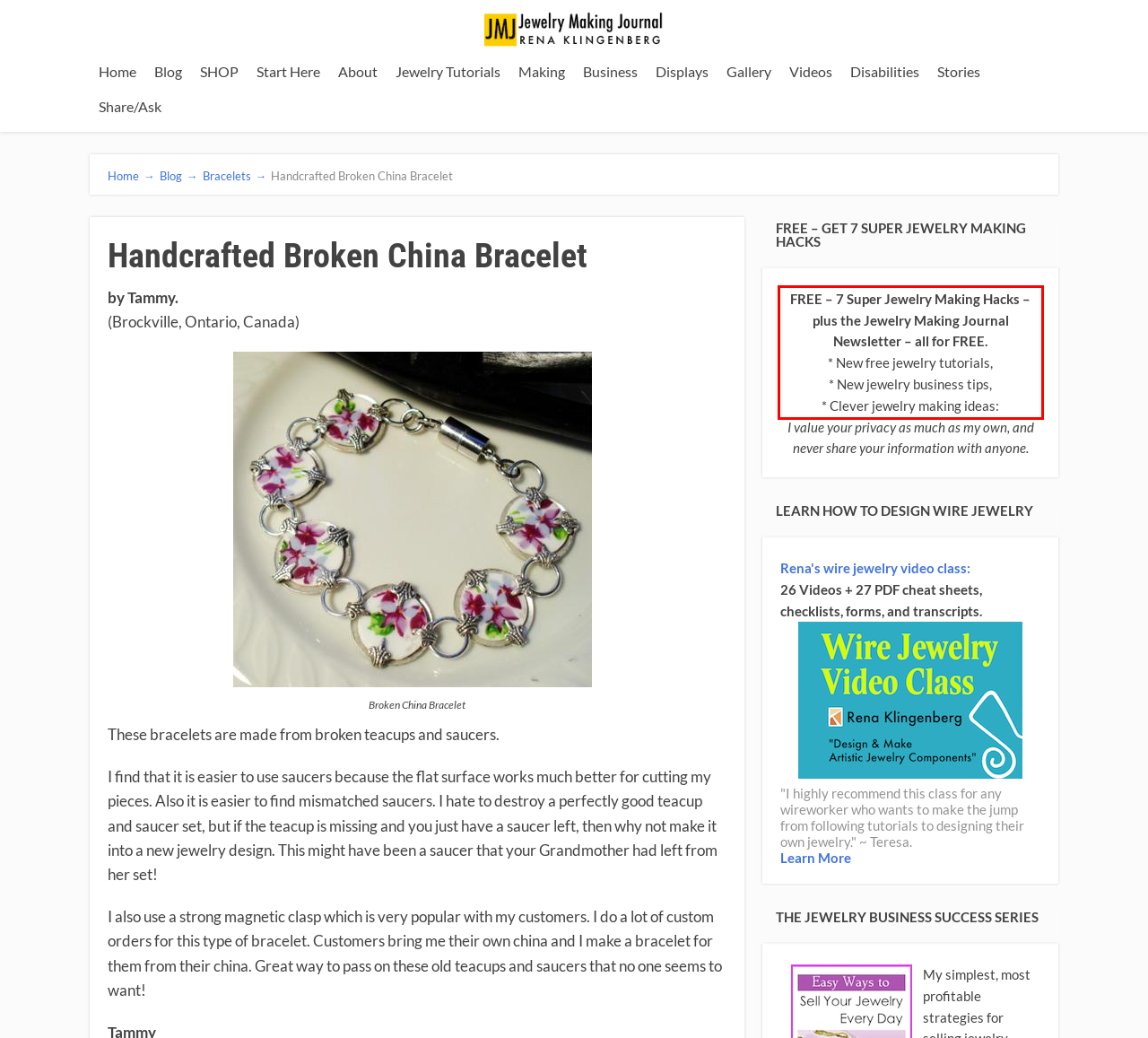Examine the screenshot of the webpage, locate the red bounding box, and perform OCR to extract the text contained within it.

FREE – 7 Super Jewelry Making Hacks – plus the Jewelry Making Journal Newsletter – all for FREE. * New free jewelry tutorials, * New jewelry business tips, * Clever jewelry making ideas: